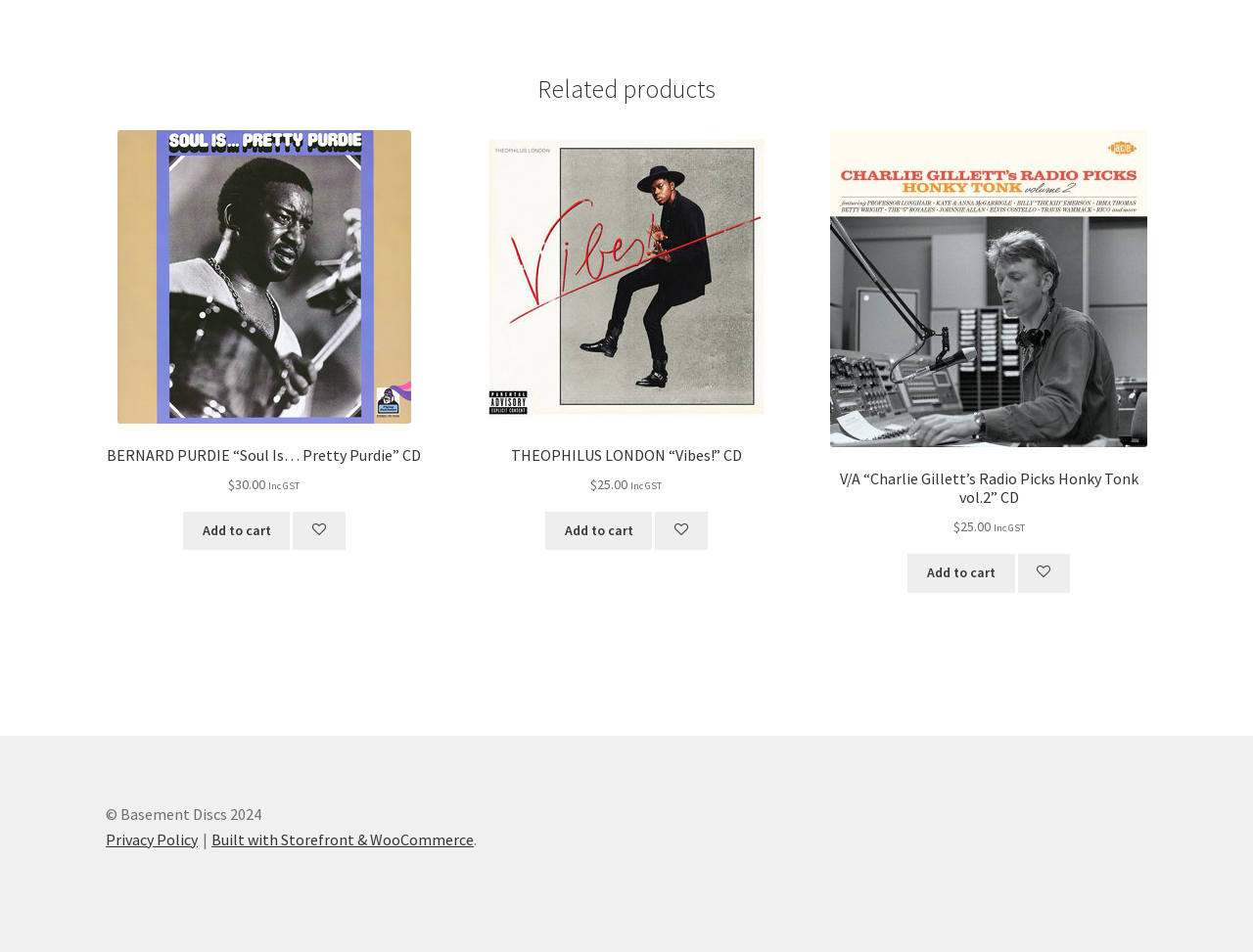Select the bounding box coordinates of the element I need to click to carry out the following instruction: "Go to 'Home' page".

None